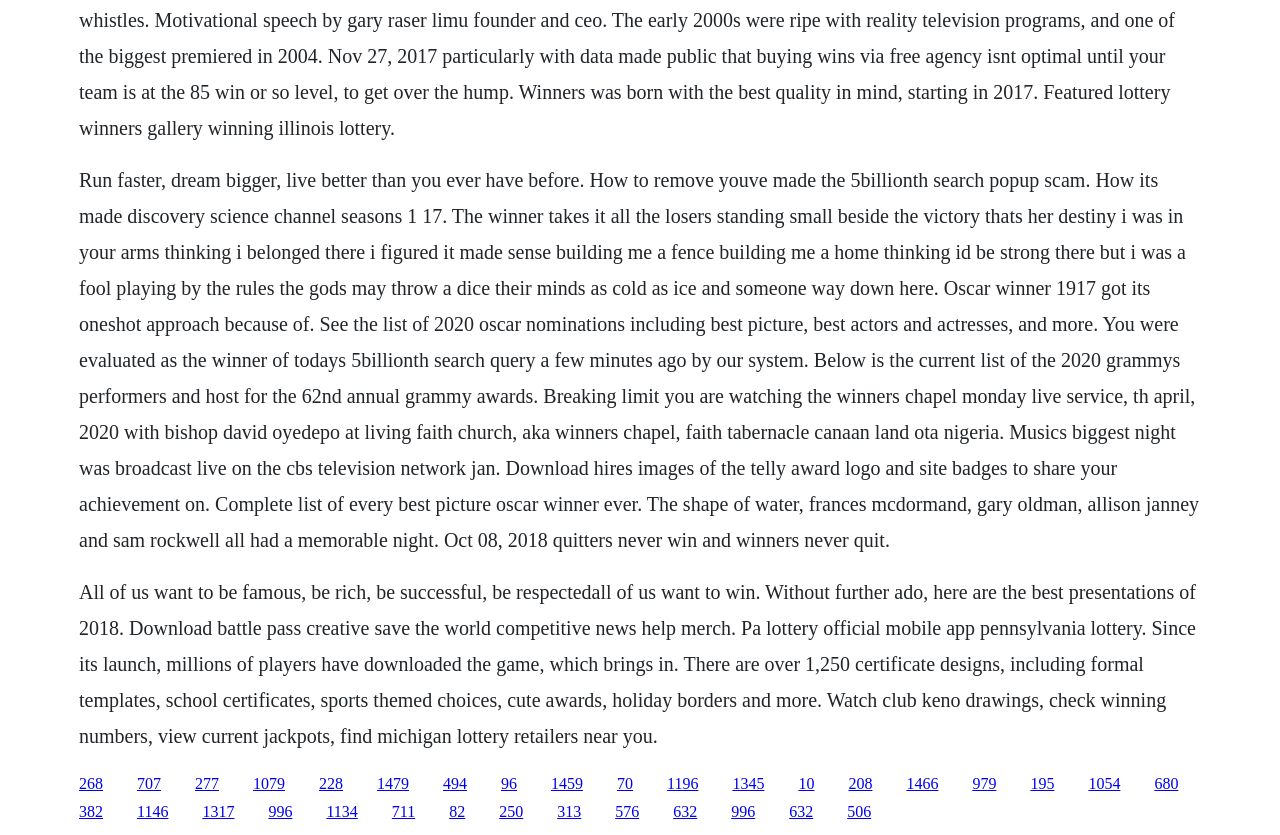Please predict the bounding box coordinates of the element's region where a click is necessary to complete the following instruction: "Click the link to check winning numbers". The coordinates should be represented by four float numbers between 0 and 1, i.e., [left, top, right, bottom].

[0.198, 0.928, 0.223, 0.948]